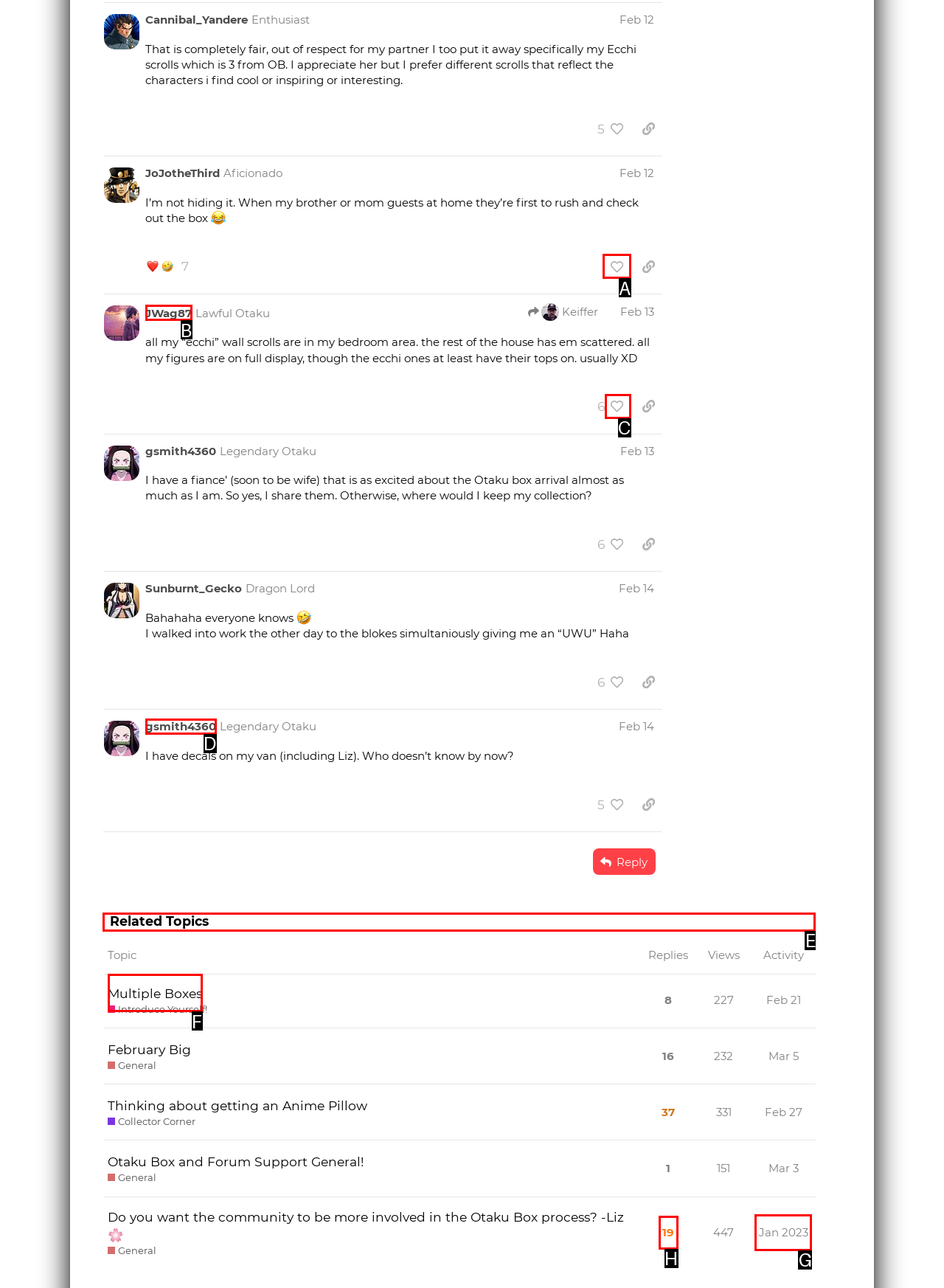Select the HTML element to finish the task: Click the 'Related Topics' heading Reply with the letter of the correct option.

E